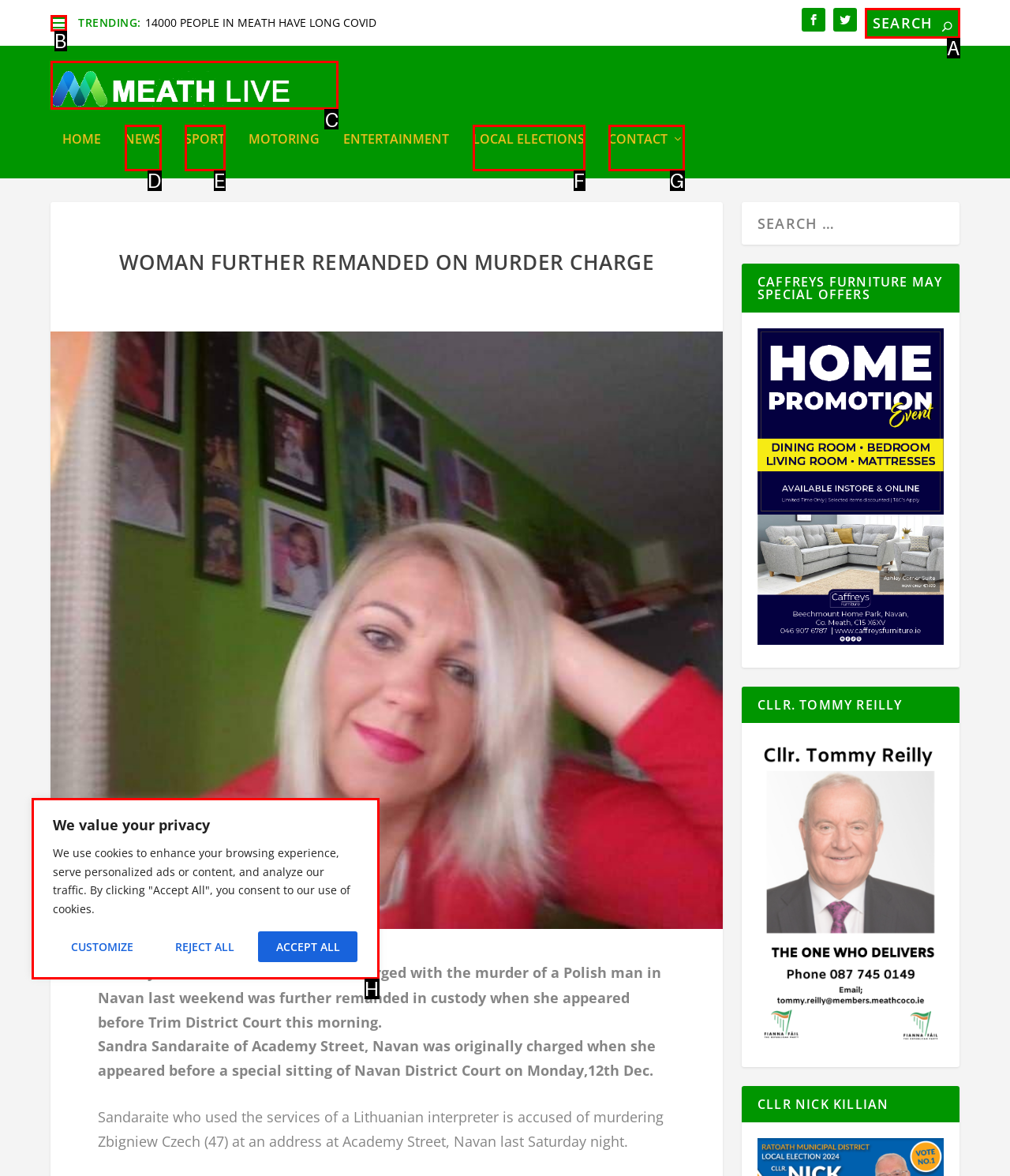Given the task: Go to Meath Live homepage, point out the letter of the appropriate UI element from the marked options in the screenshot.

C